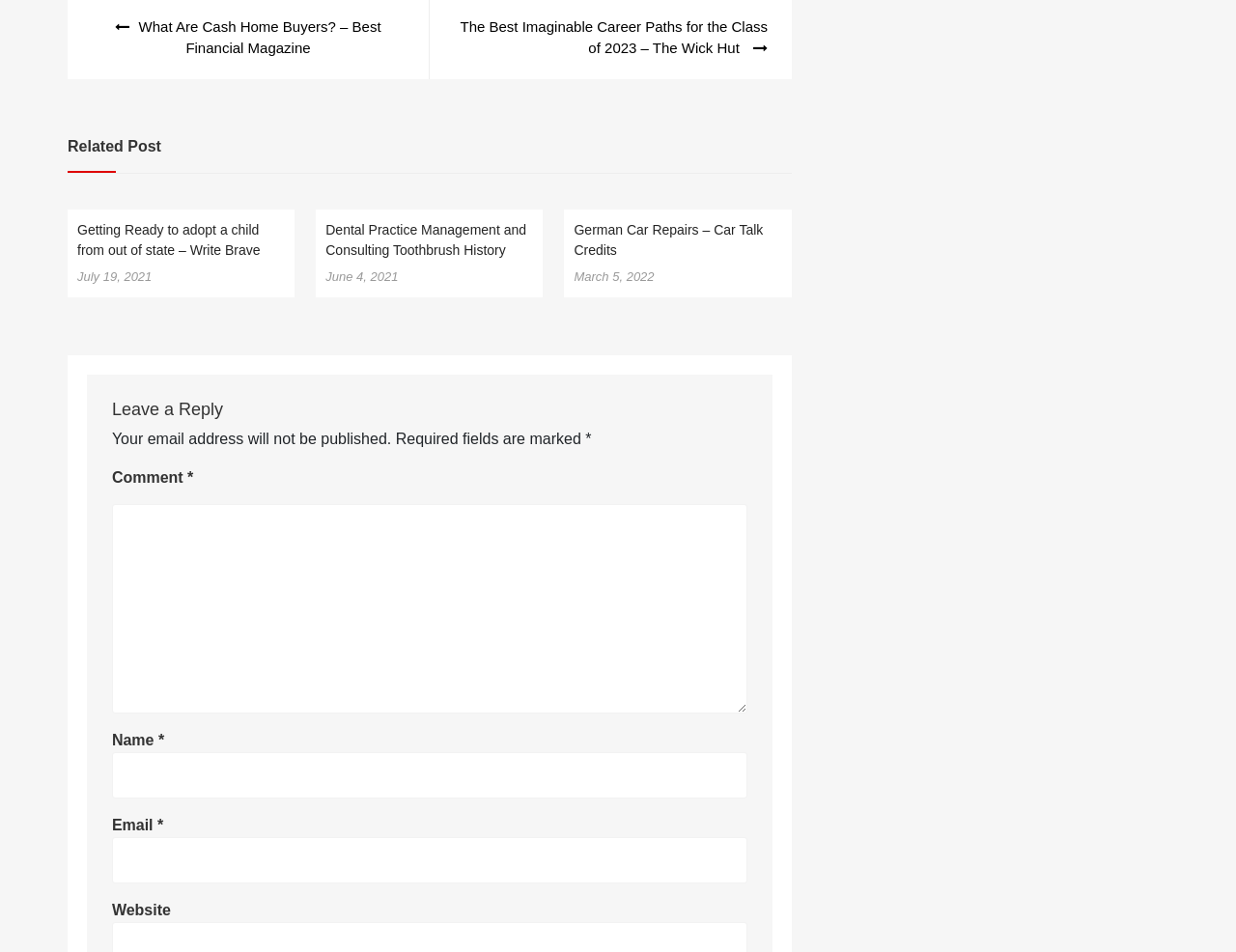Identify the bounding box for the UI element that is described as follows: "parent_node: Comment * name="comment"".

[0.091, 0.53, 0.605, 0.749]